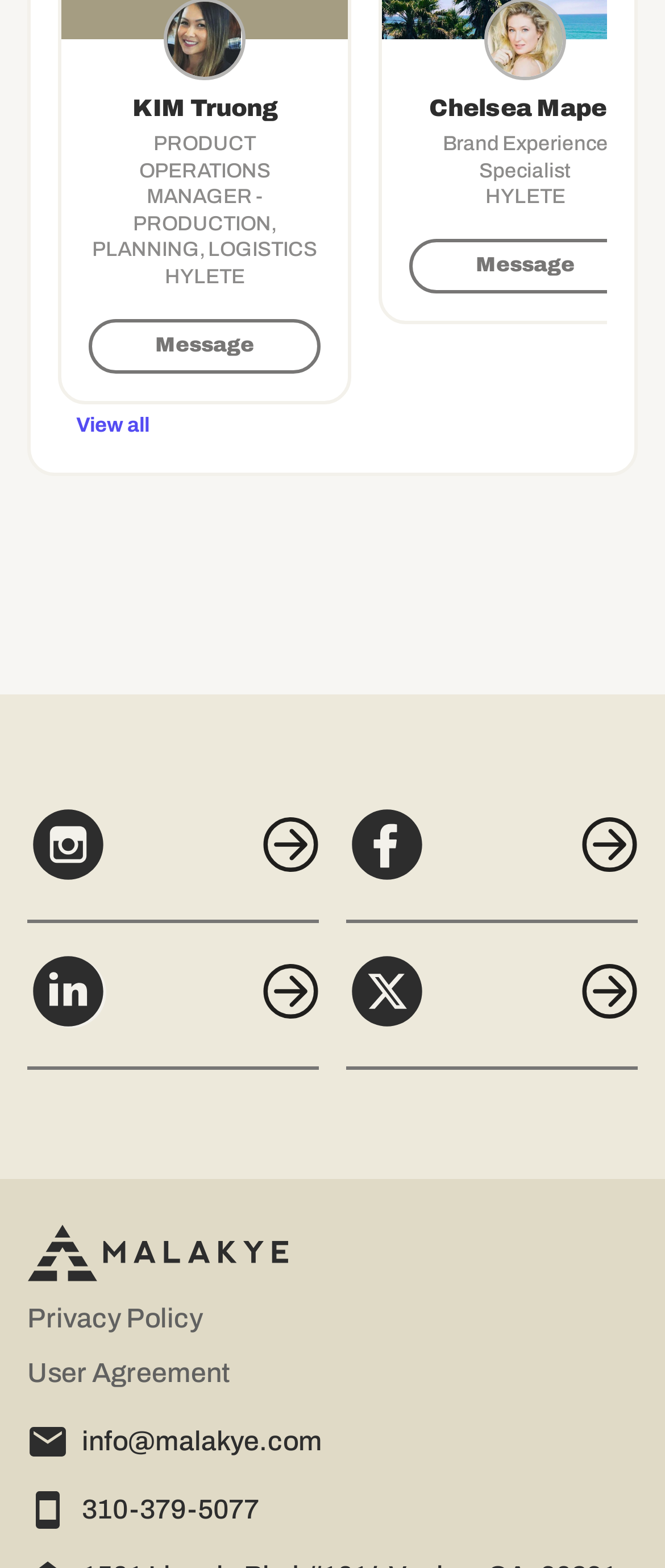What is the text above the 'Message' button?
Please respond to the question thoroughly and include all relevant details.

I found the text above the 'Message' button by looking at the StaticText element with the description 'HYLETE'. This element has coordinates [0.729, 0.118, 0.85, 0.133], which indicates it is located above the 'Message' button.